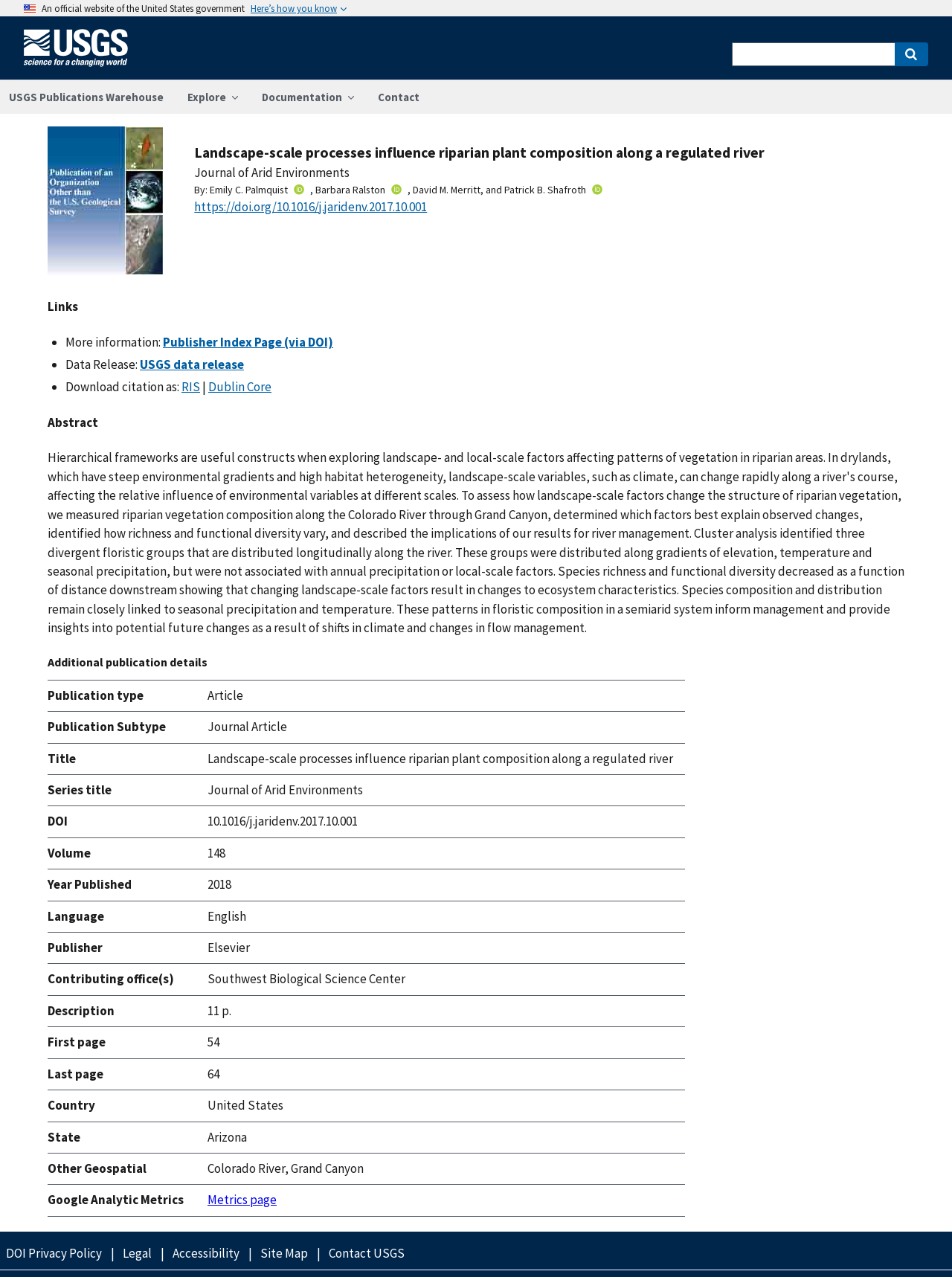Answer the following query concisely with a single word or phrase:
What is the title of the publication?

Landscape-scale processes influence riparian plant composition along a regulated river